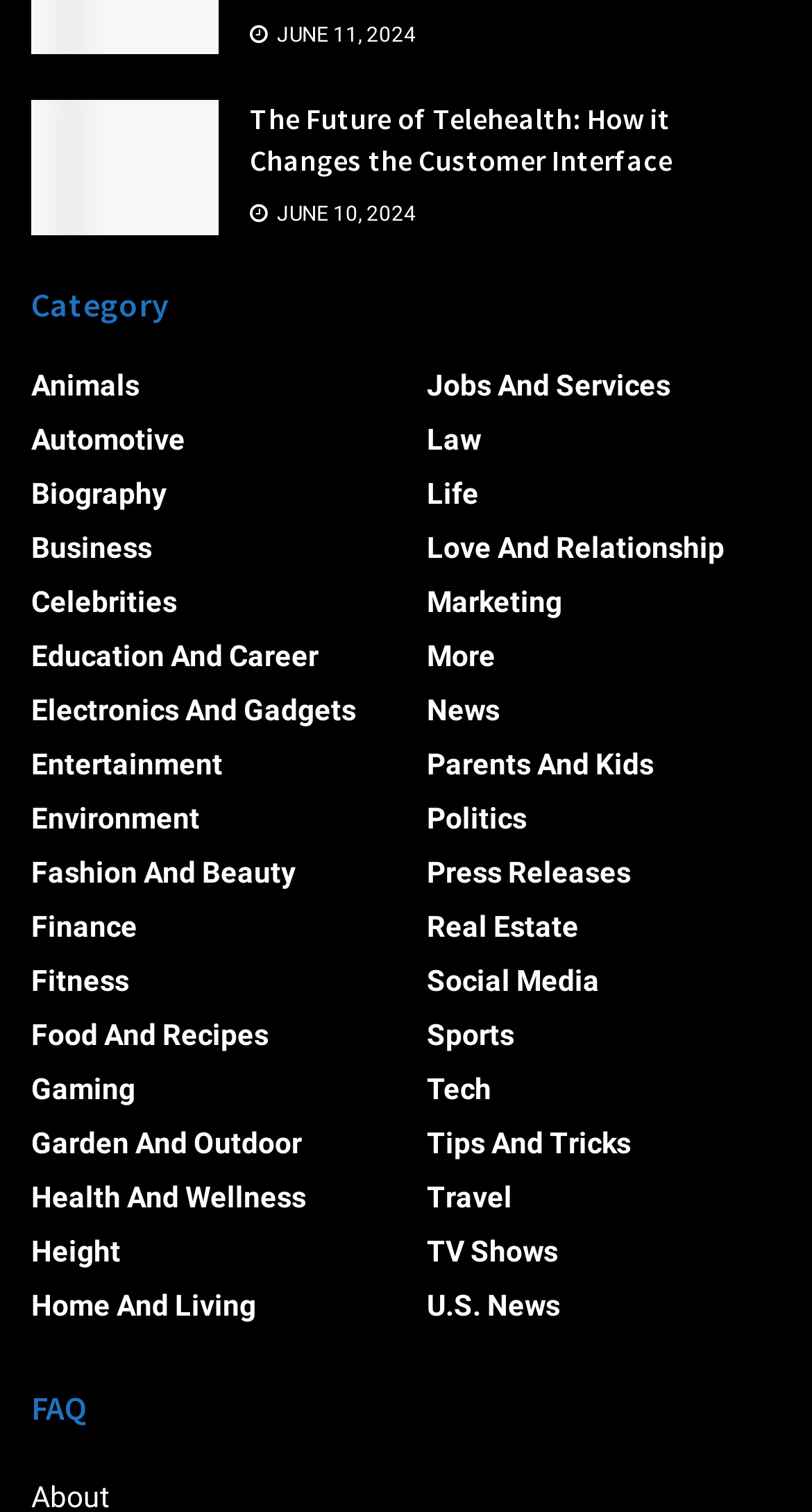From the image, can you give a detailed response to the question below:
What is the section below the categories?

I found a heading element with text 'FAQ' and bounding box coordinates [0.038, 0.916, 0.962, 0.947]. This suggests that the section below the categories is the FAQ section.